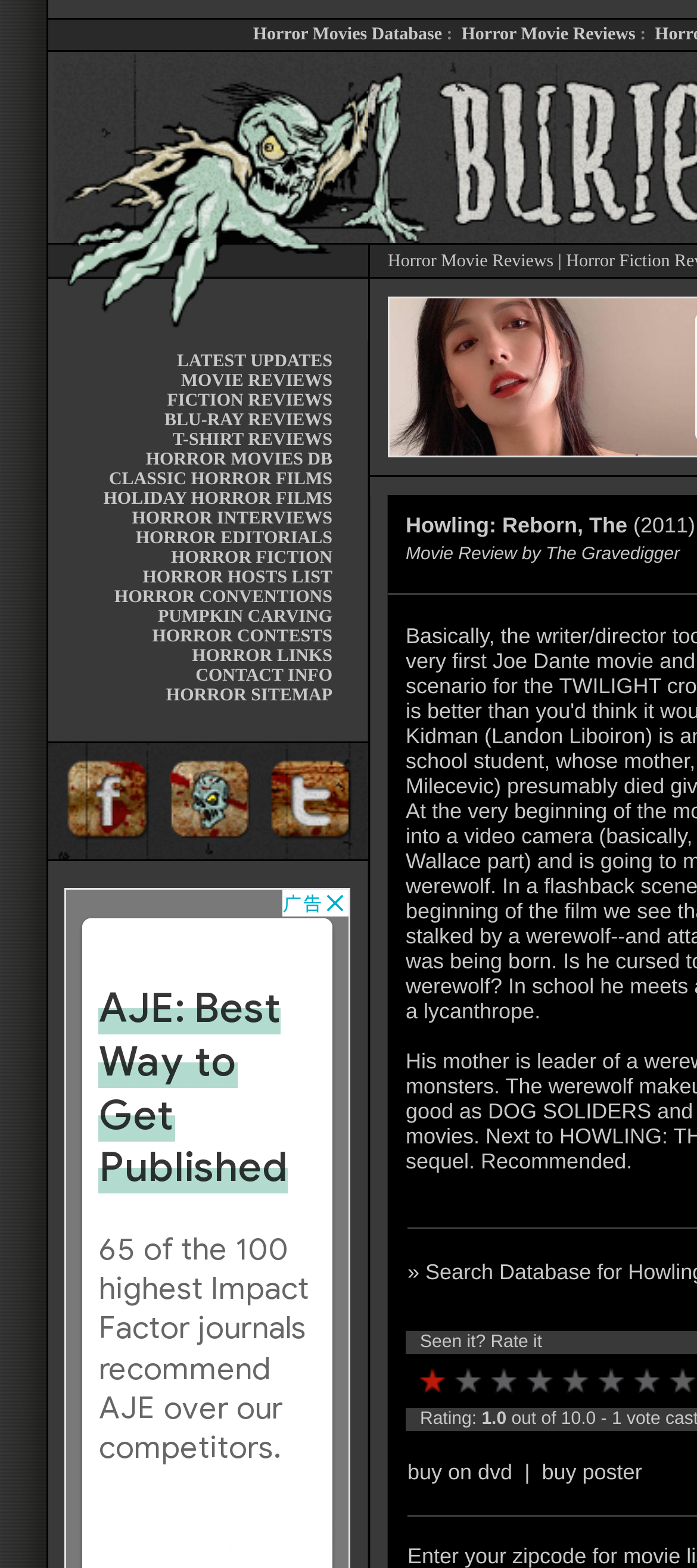Find the bounding box coordinates of the clickable area that will achieve the following instruction: "Click on page 1".

[0.595, 0.869, 0.646, 0.892]